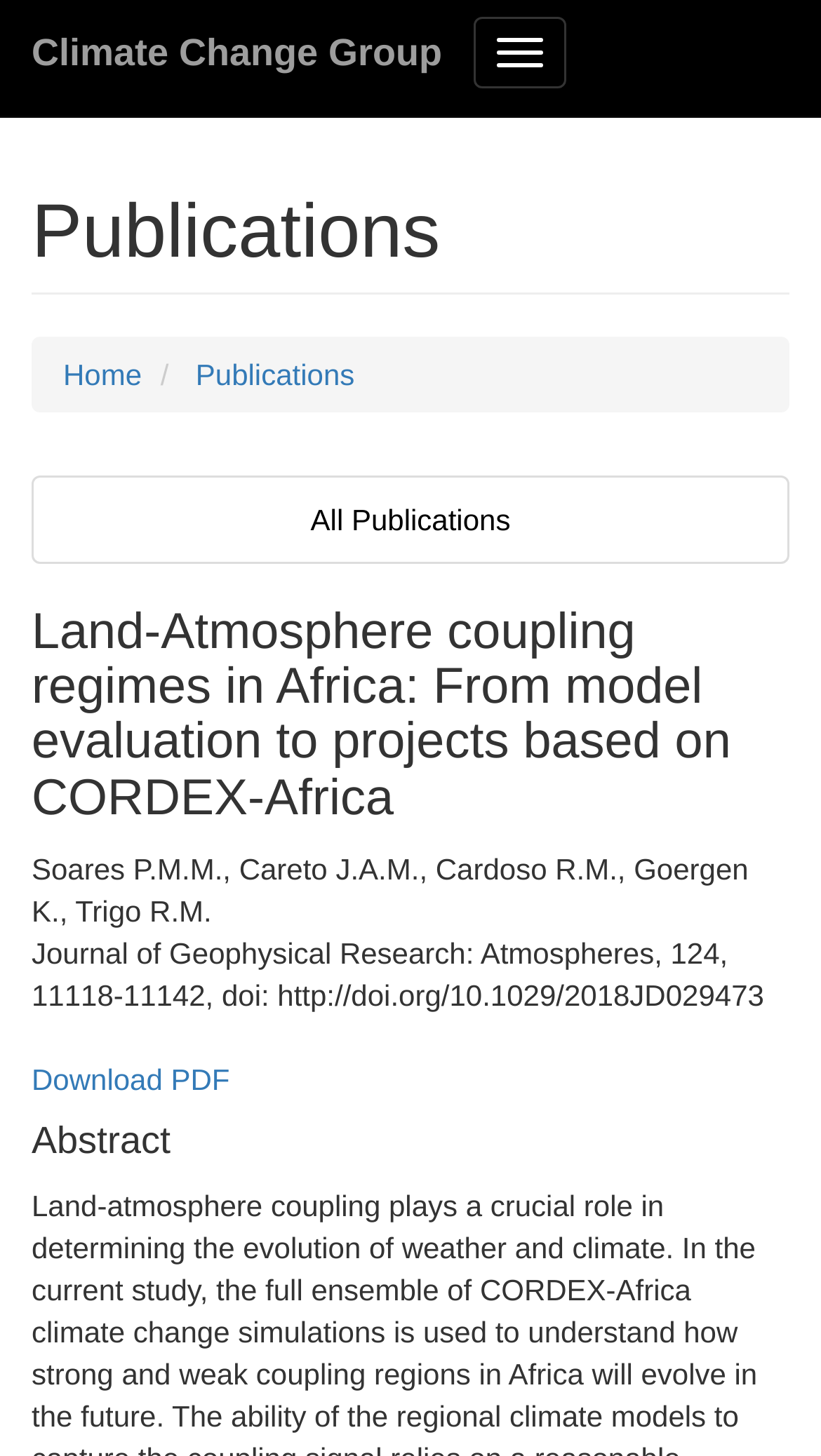What is the journal name of the publication?
Use the image to answer the question with a single word or phrase.

Journal of Geophysical Research: Atmospheres